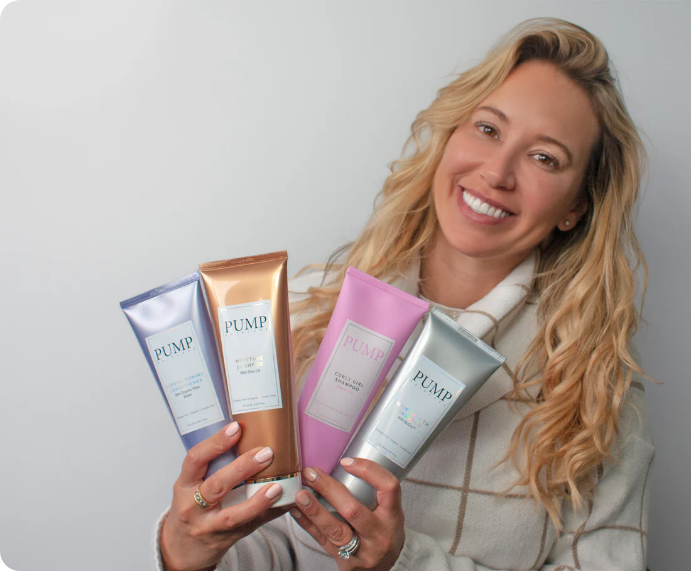What is the individual wearing?
Could you answer the question in a detailed manner, providing as much information as possible?

The individual's attire can be observed in the image, and it is clear that they are wearing a cozy sweater, which adds to their enthusiastic and inviting expression.